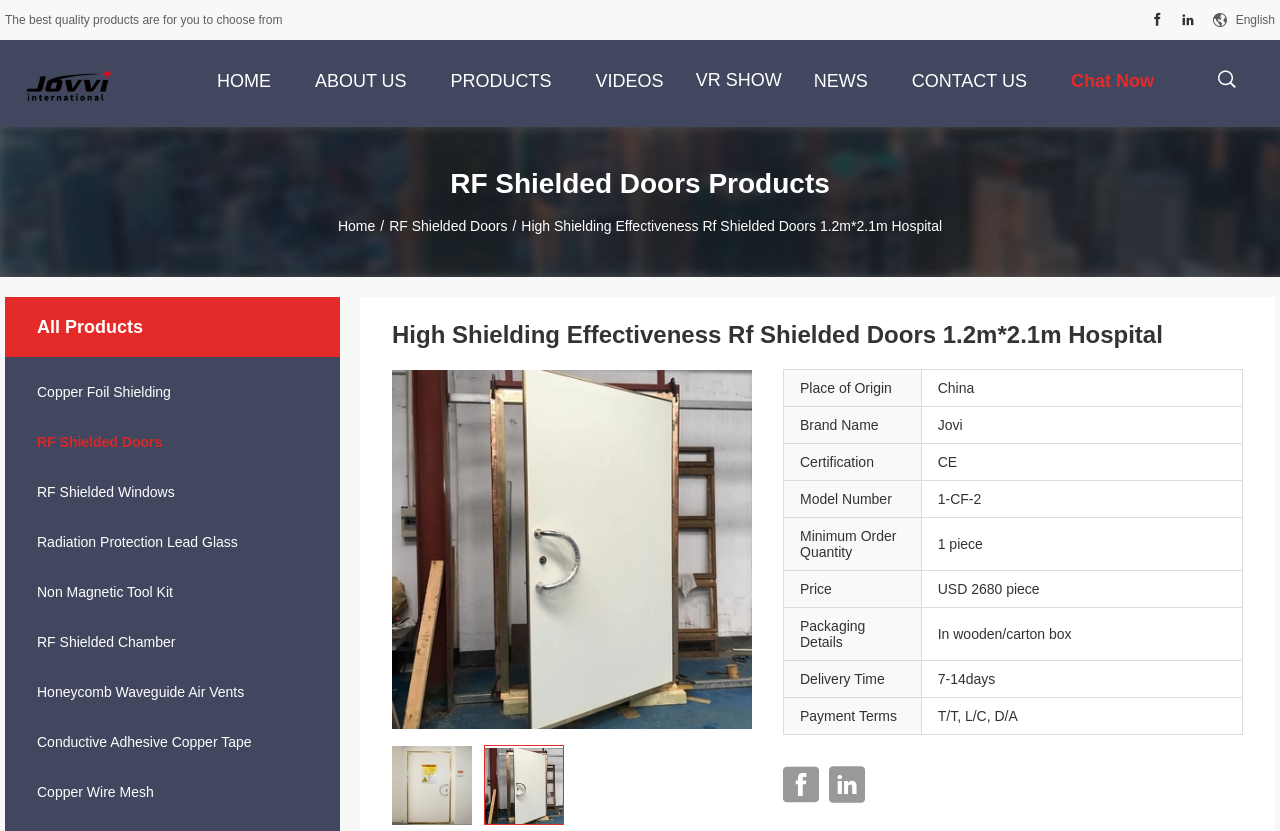Based on the element description title="Beijing Hengtai Tech Co., Ltd", identify the bounding box of the UI element in the given webpage screenshot. The coordinates should be in the format (top-left x, top-left y, bottom-right x, bottom-right y) and must be between 0 and 1.

[0.004, 0.091, 0.105, 0.11]